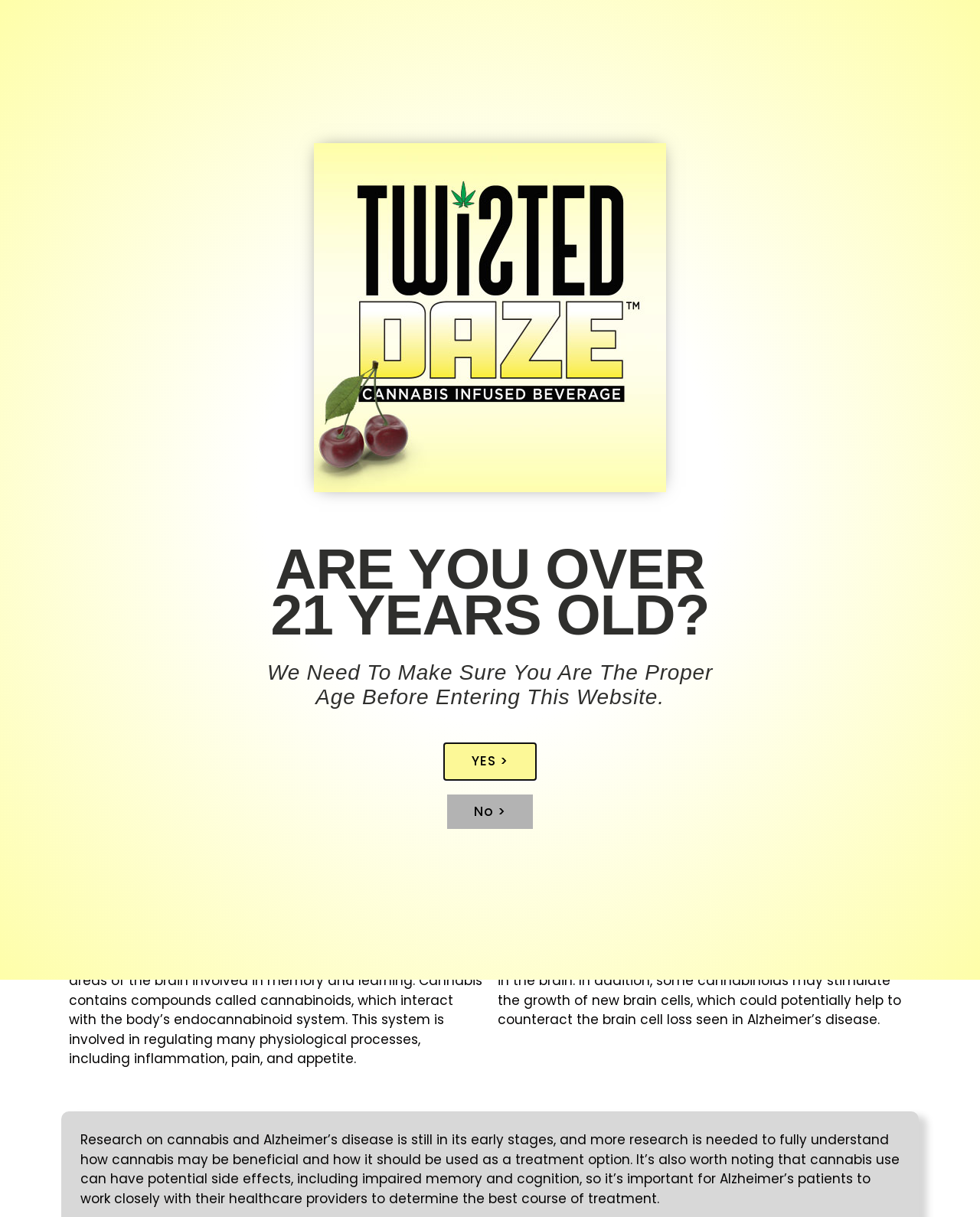What is a potential benefit of cannabis for Alzheimer's patients?
Give a one-word or short phrase answer based on the image.

Reducing inflammation